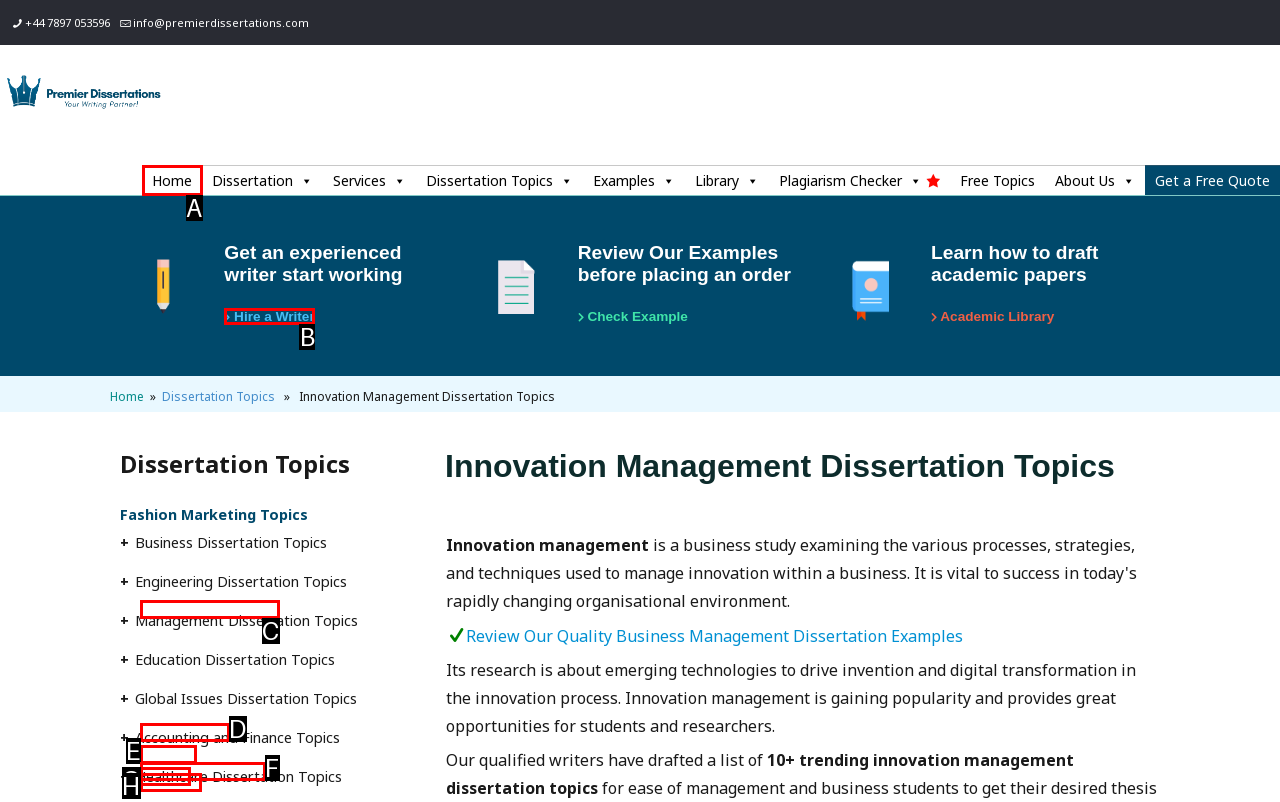Determine which letter corresponds to the UI element to click for this task: Click the 'Hire a Writer' link
Respond with the letter from the available options.

B